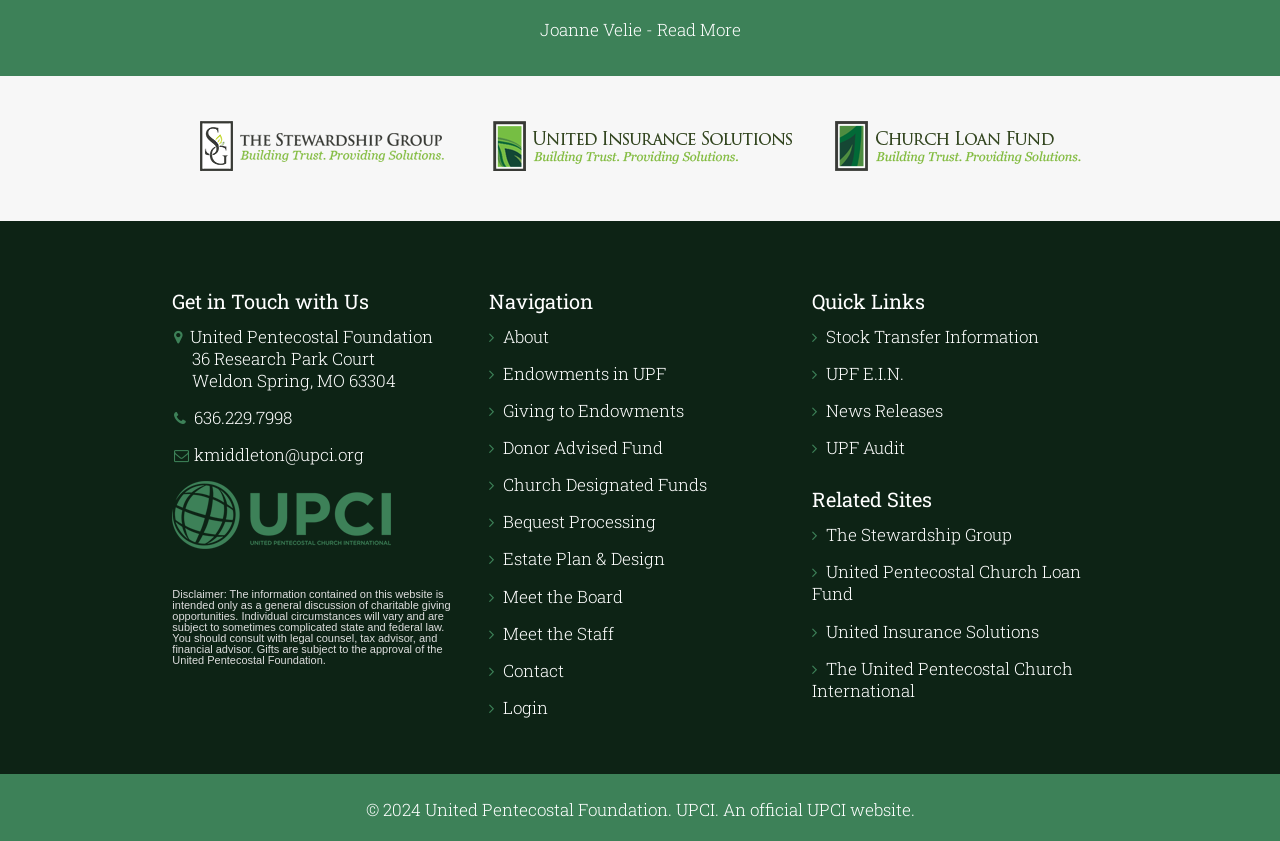Please locate the bounding box coordinates of the element that needs to be clicked to achieve the following instruction: "Visit the United Pentecostal Church International website". The coordinates should be four float numbers between 0 and 1, i.e., [left, top, right, bottom].

[0.135, 0.597, 0.306, 0.624]